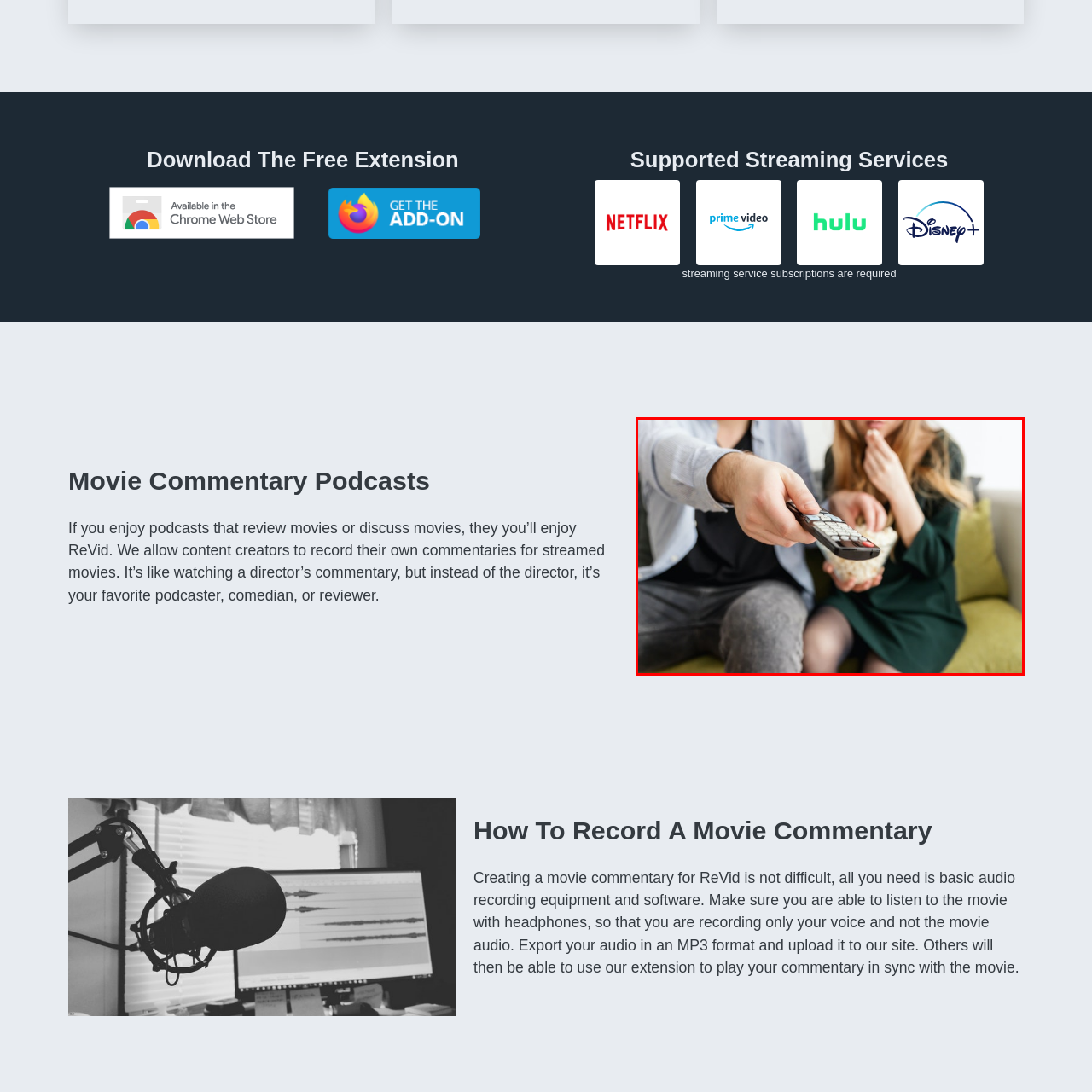Analyze the picture within the red frame, What is the woman holding? 
Provide a one-word or one-phrase response.

A bowl of popcorn